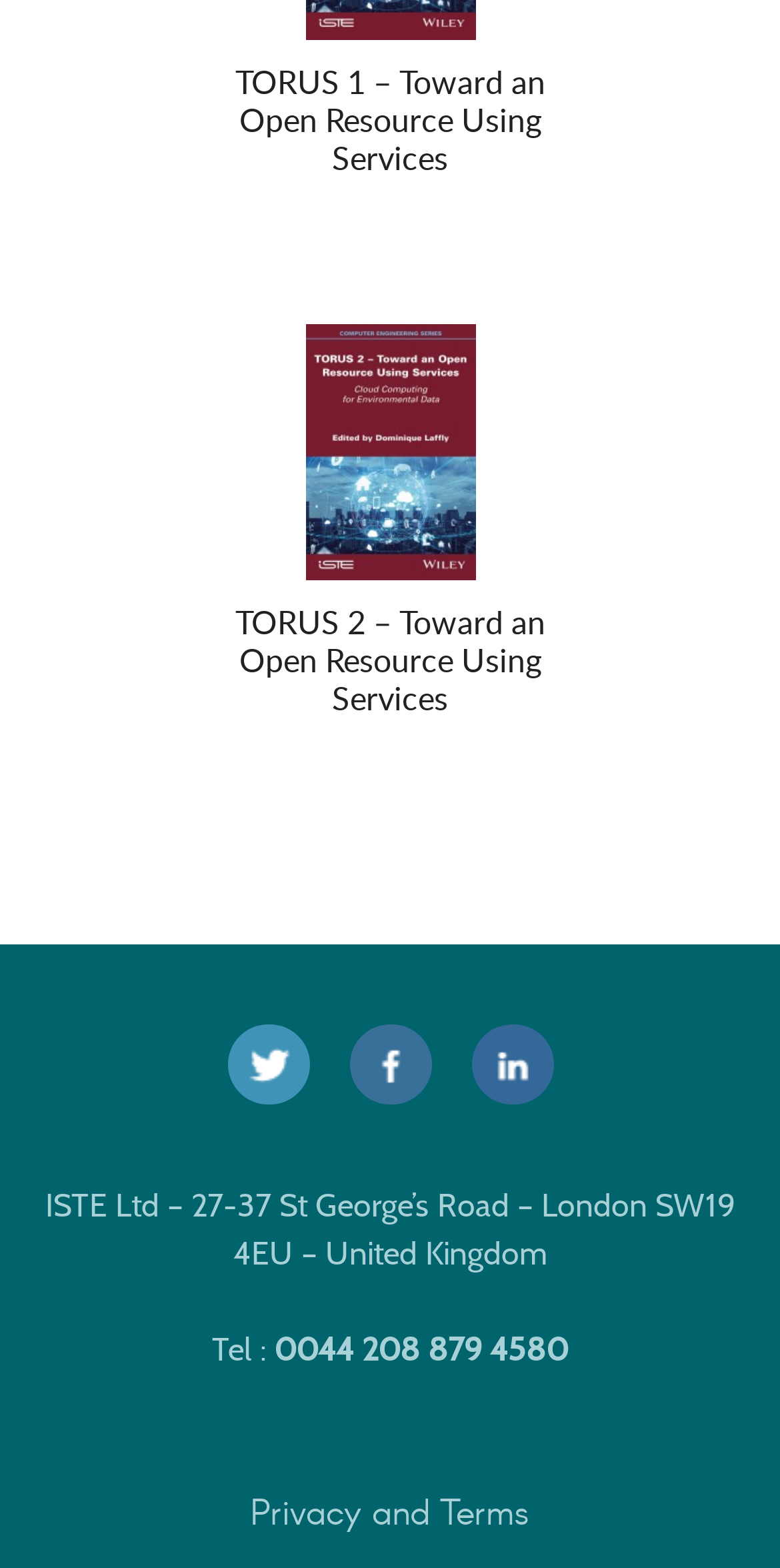Based on the element description: "title="Facebook"", identify the UI element and provide its bounding box coordinates. Use four float numbers between 0 and 1, [left, top, right, bottom].

[0.447, 0.653, 0.553, 0.704]